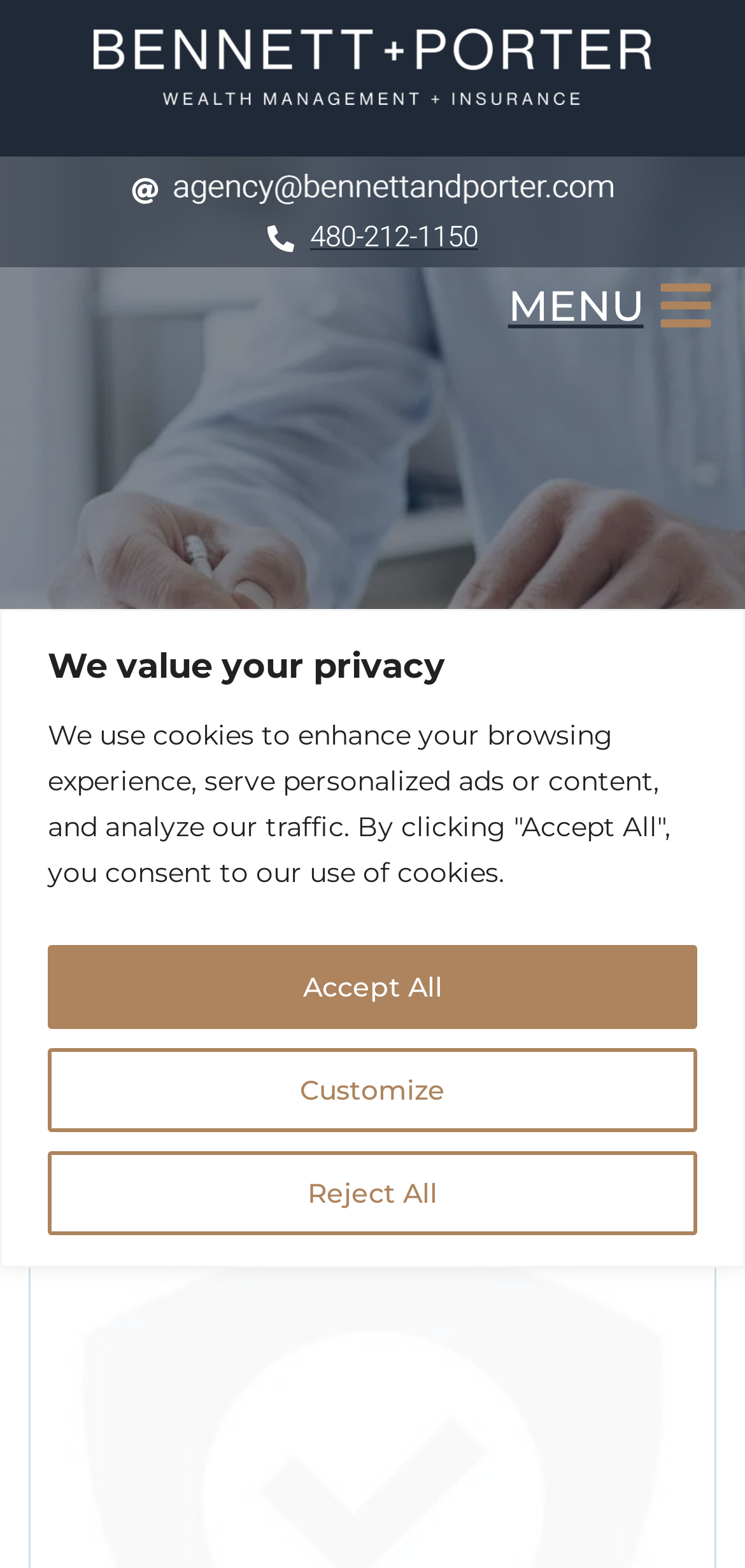Find and provide the bounding box coordinates for the UI element described here: "Customize". The coordinates should be given as four float numbers between 0 and 1: [left, top, right, bottom].

[0.064, 0.668, 0.936, 0.721]